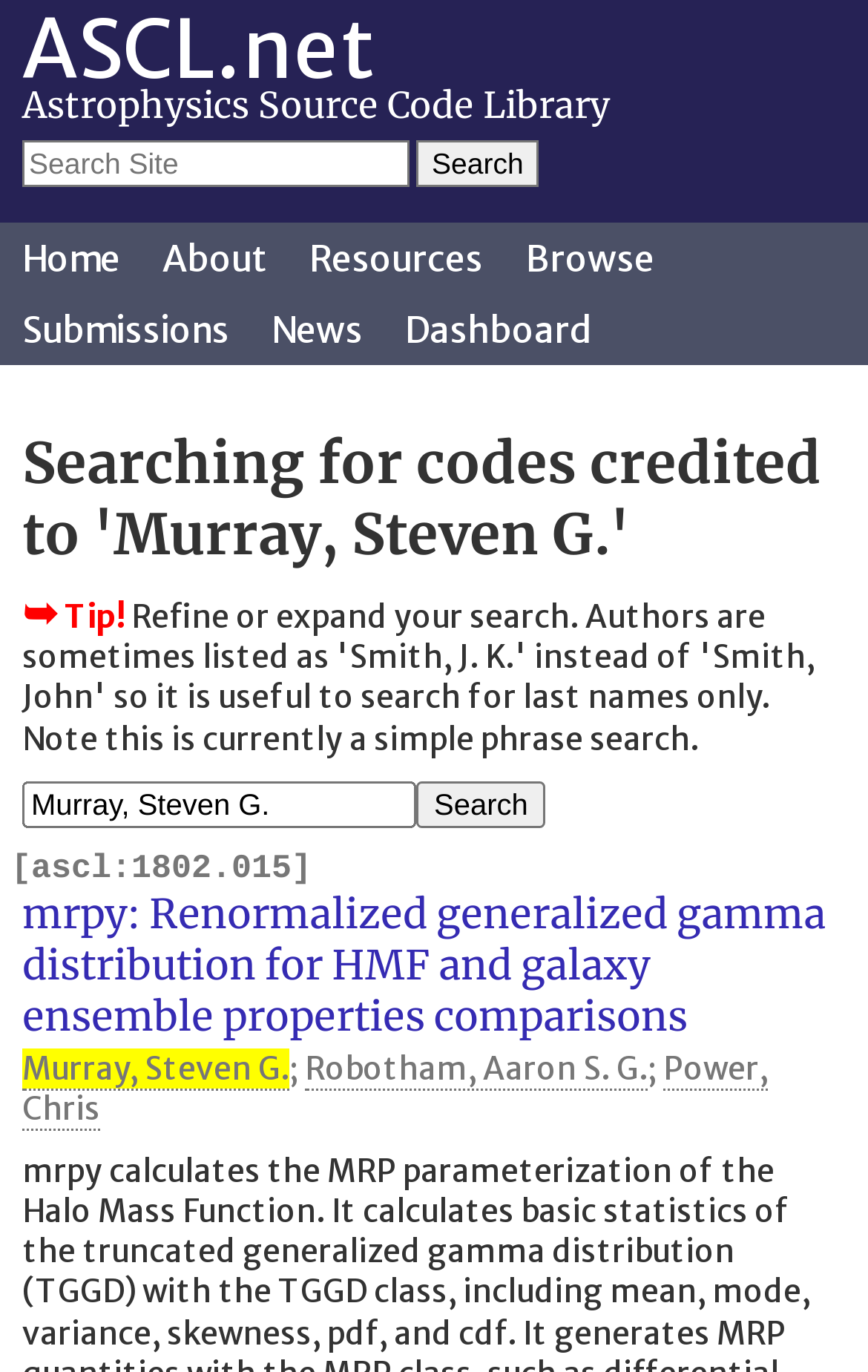Please identify the bounding box coordinates for the region that you need to click to follow this instruction: "Go to Home page".

[0.005, 0.162, 0.159, 0.214]